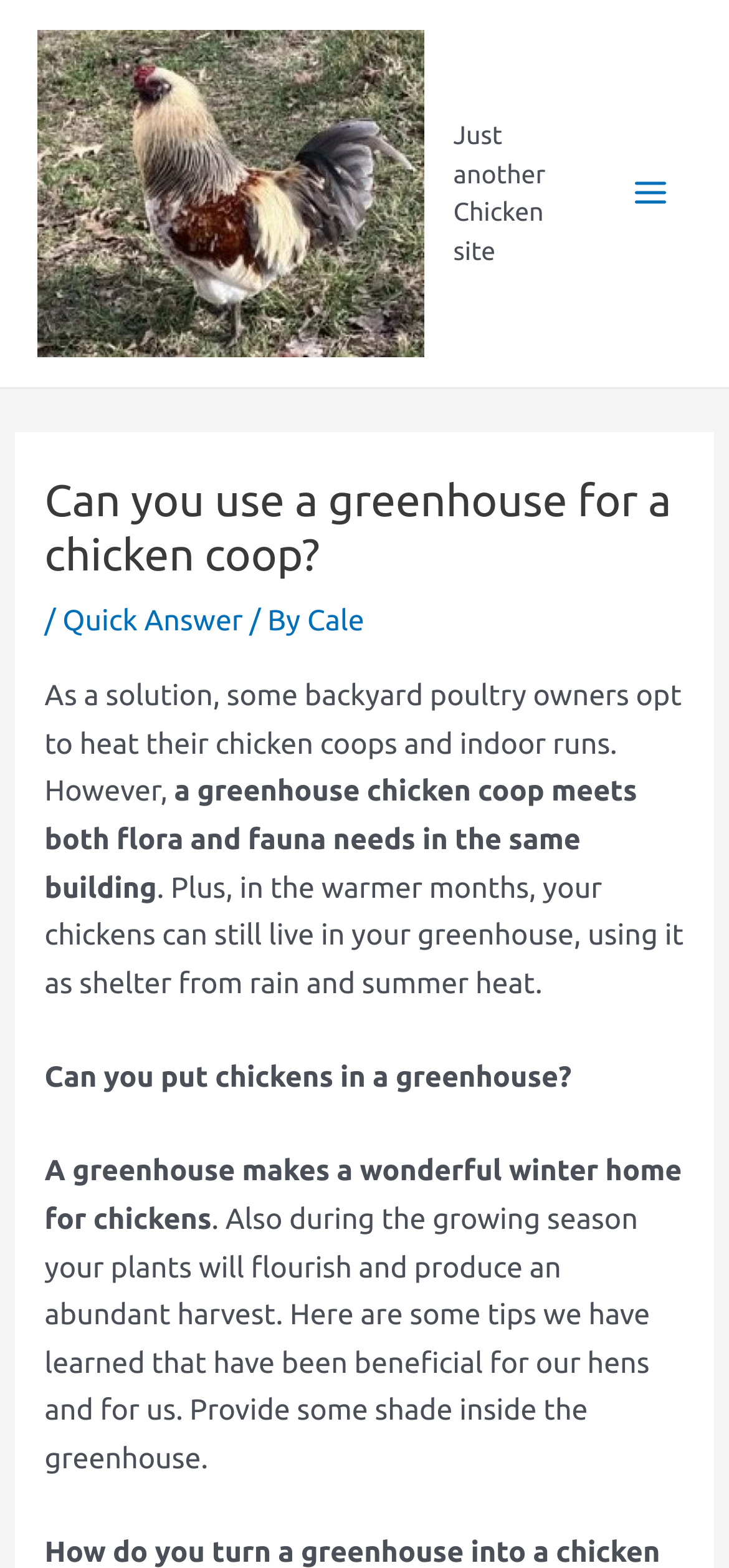Using the description: "Quick Answer", determine the UI element's bounding box coordinates. Ensure the coordinates are in the format of four float numbers between 0 and 1, i.e., [left, top, right, bottom].

[0.086, 0.386, 0.333, 0.406]